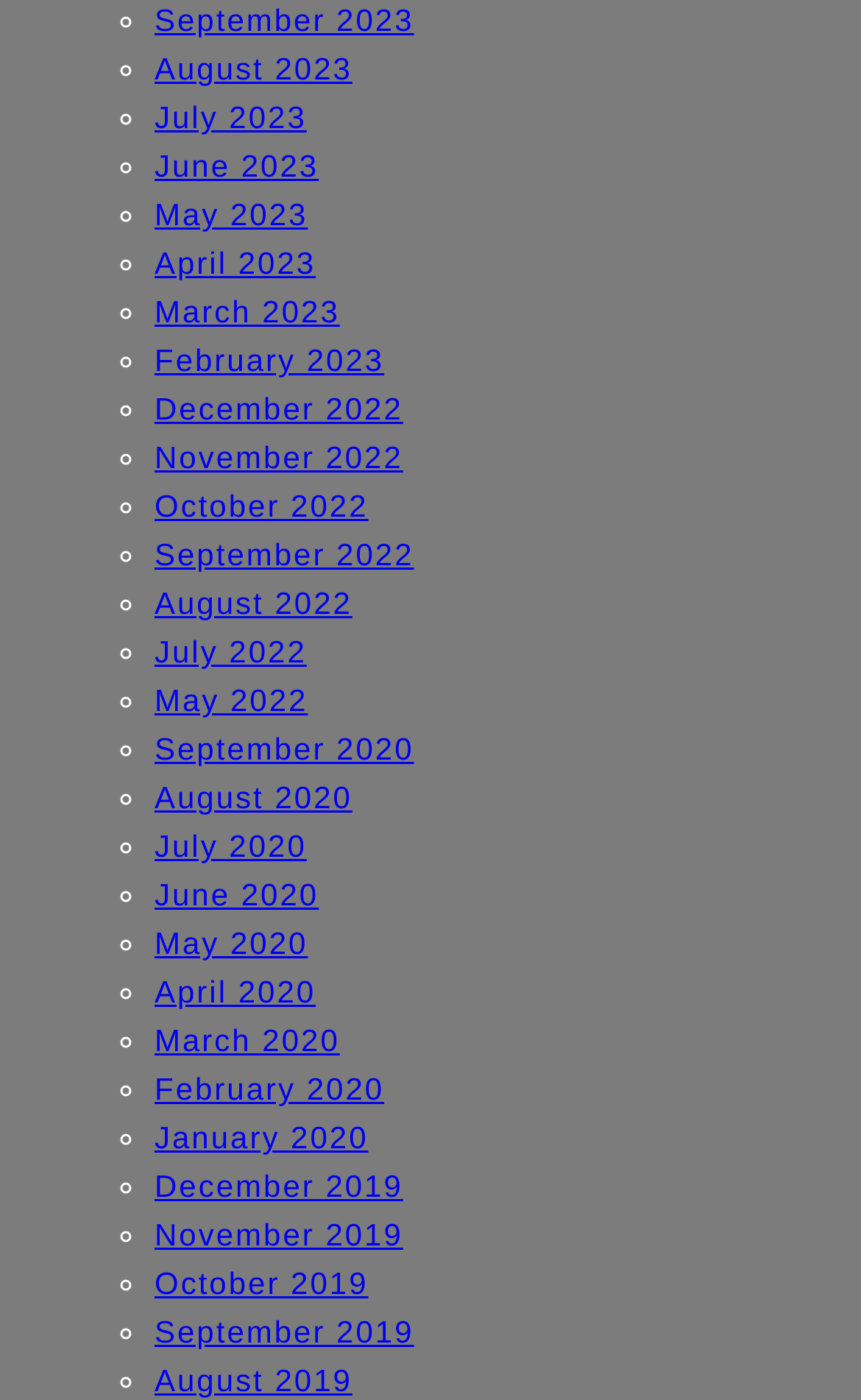Please identify the bounding box coordinates of the clickable area that will fulfill the following instruction: "View May 2023". The coordinates should be in the format of four float numbers between 0 and 1, i.e., [left, top, right, bottom].

[0.179, 0.141, 0.358, 0.166]